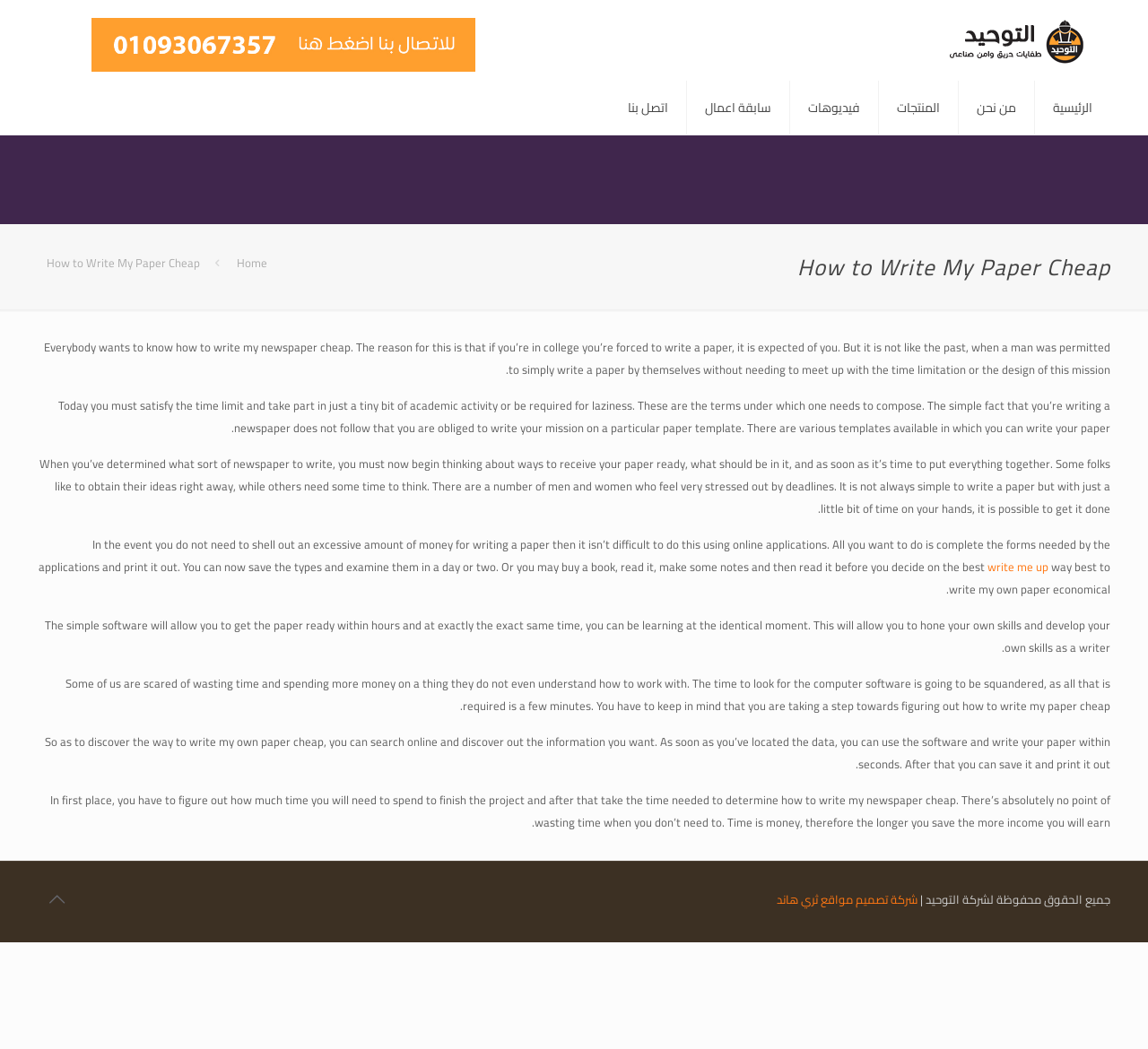Can you extract the headline from the webpage for me?

How to Write My Paper Cheap